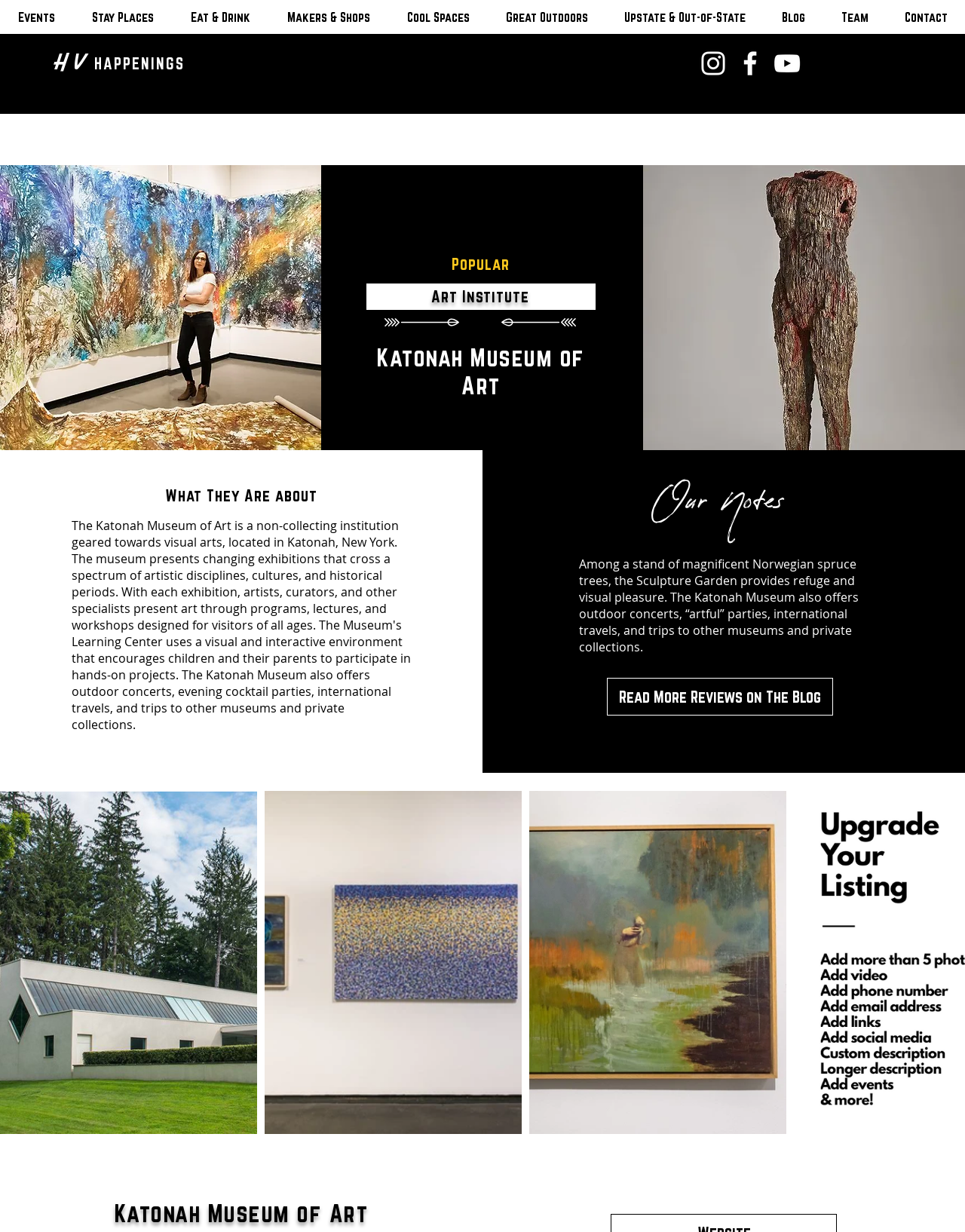Answer the question using only a single word or phrase: 
What type of institution is the Katonah Museum of Art?

Non-collecting